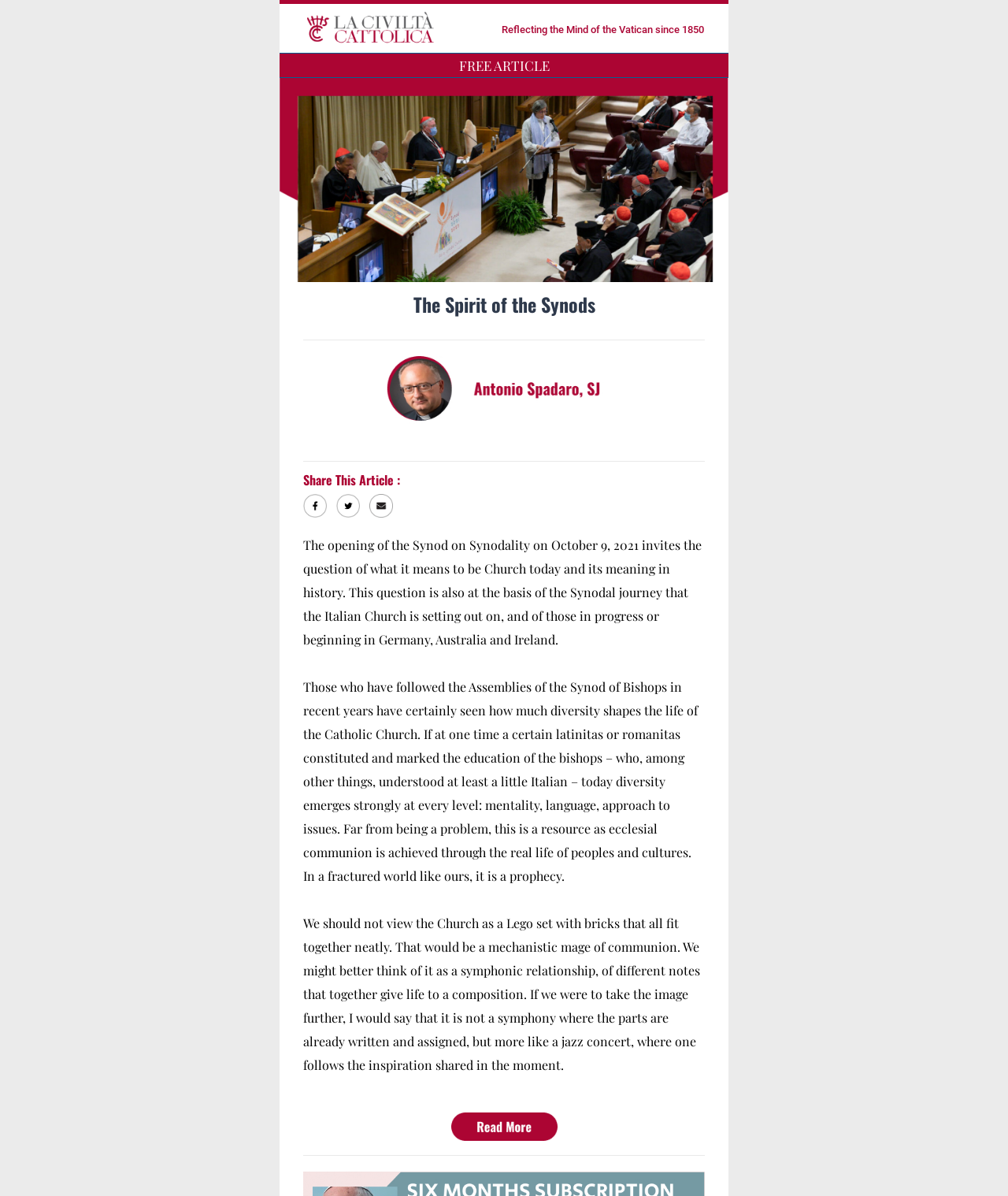What is the purpose of the Synod?
Using the information from the image, give a concise answer in one word or a short phrase.

To understand what it means to be Church today